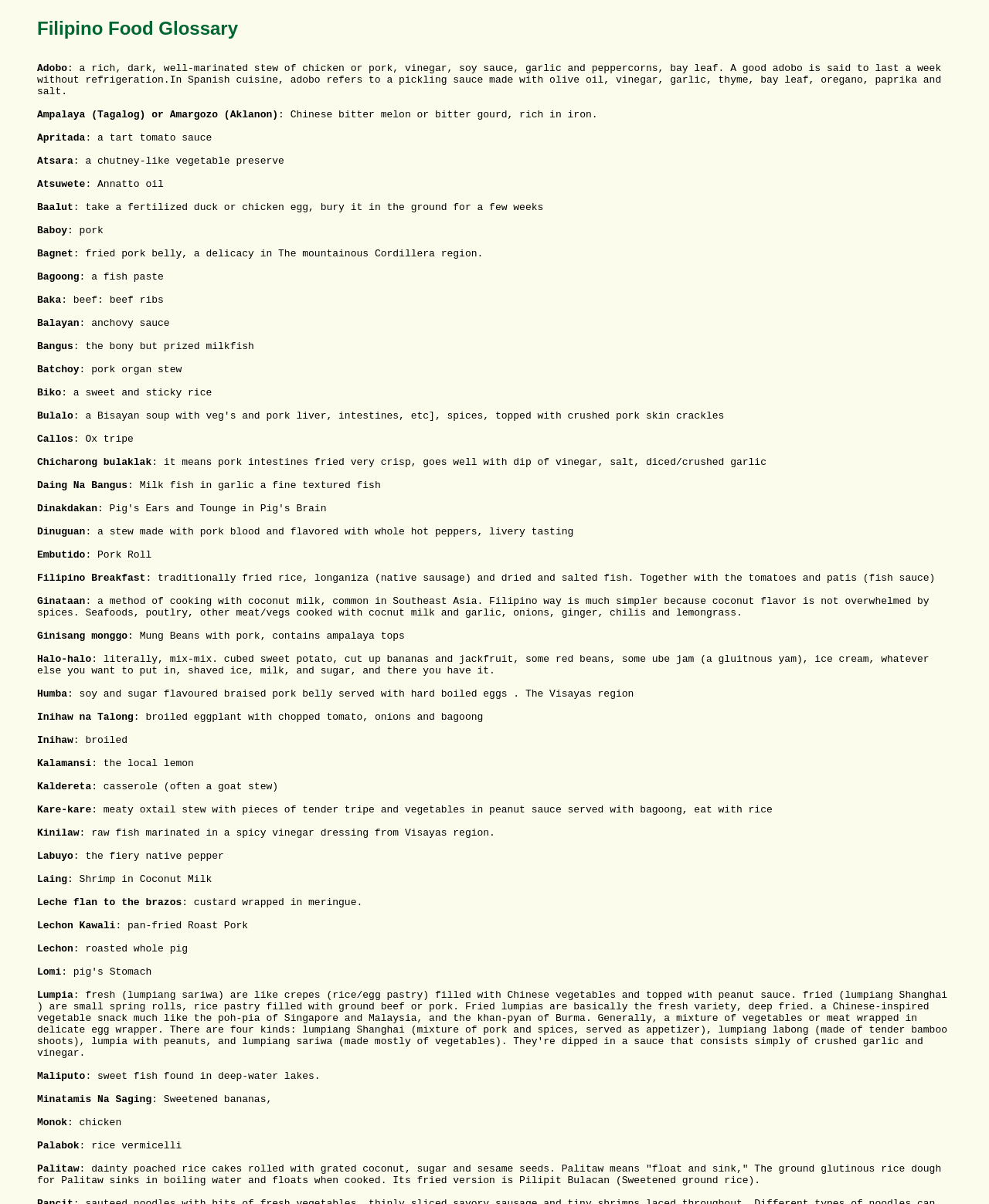Explain the contents of the webpage comprehensively.

This webpage is a Filipino Food Glossary, which provides a comprehensive list of Filipino dishes, ingredients, and cooking terms. The page is divided into sections, each featuring a specific term or dish, along with its description.

At the top of the page, there is a title "Filipino Food Glossary" followed by a brief introduction or header. Below this, there is a list of terms, each with its corresponding description. The list is organized alphabetically, with each term starting with a capital letter.

The terms are arranged vertically, with each term and its description taking up a significant amount of space on the page. The descriptions vary in length, with some being brief and others being more detailed. The text is dense, with little whitespace between the terms and their descriptions.

There are over 40 terms listed on the page, covering a wide range of Filipino cuisine, from popular dishes like Adobo and Lechon to ingredients like Bagoong and Kalamansi. The descriptions provide information on the ingredients, cooking methods, and origins of each dish or term.

Overall, the webpage is a valuable resource for anyone interested in learning about Filipino food and culture. The comprehensive list of terms and detailed descriptions make it a useful reference for cooking, research, or simply exploring the world of Filipino cuisine.